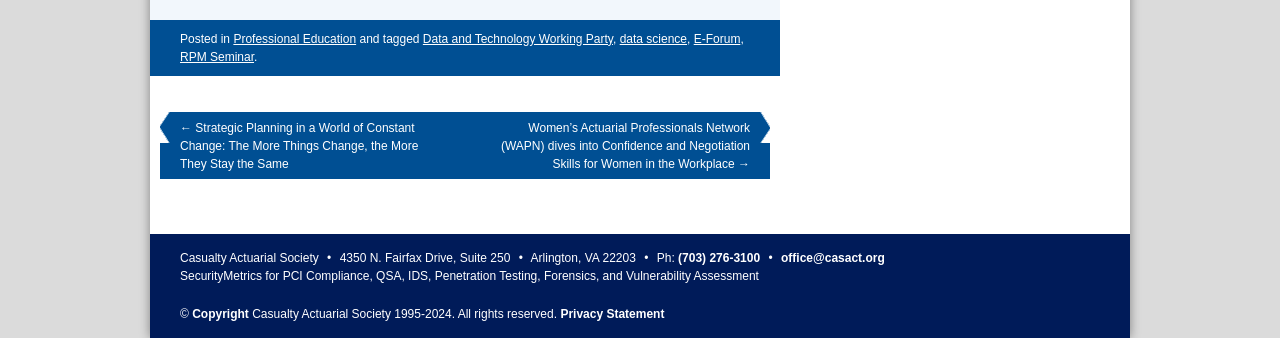Specify the bounding box coordinates of the area to click in order to follow the given instruction: "Click on 'Professional Education'."

[0.182, 0.094, 0.278, 0.135]